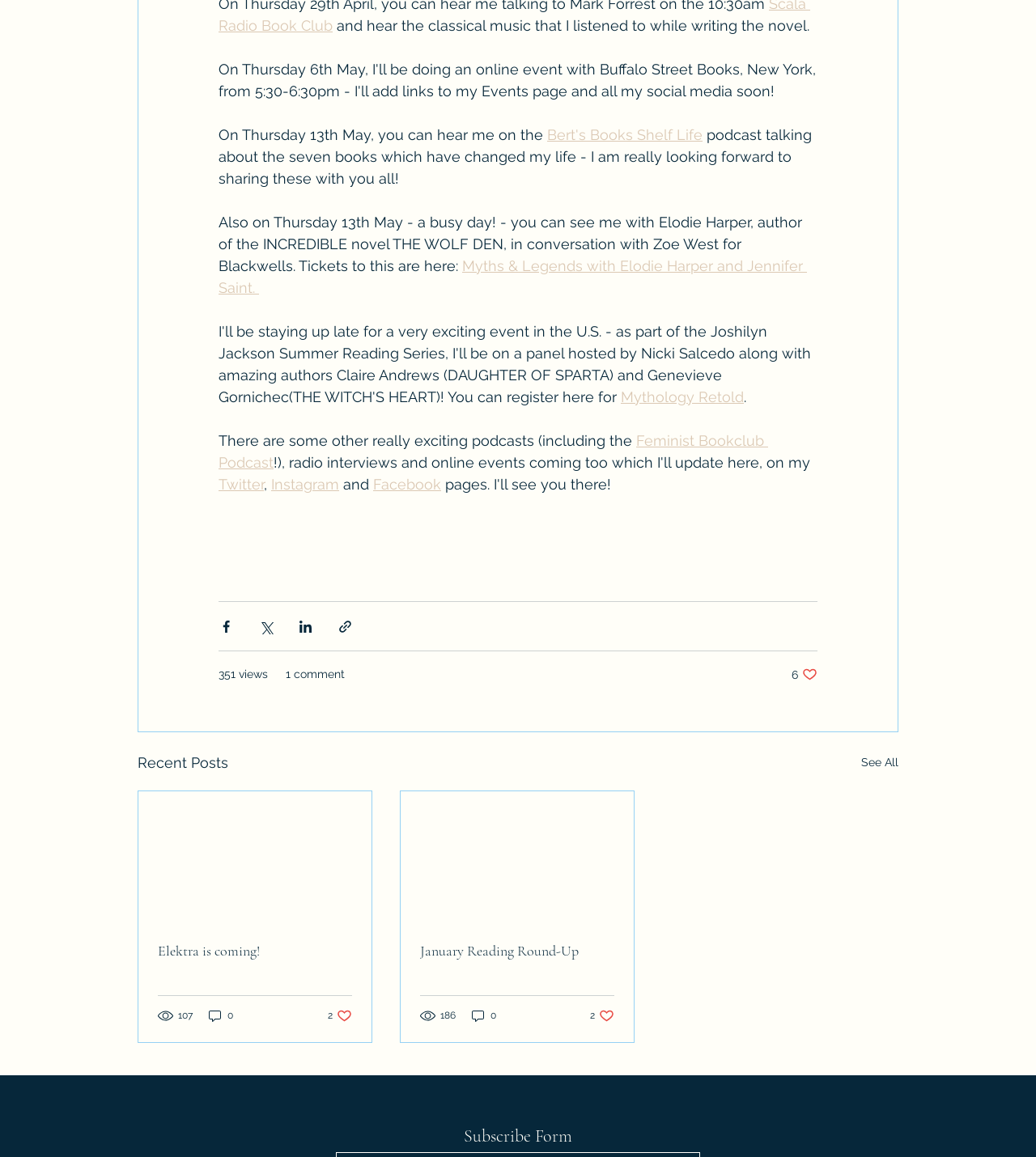Identify the bounding box coordinates for the UI element that matches this description: "1 comment".

[0.276, 0.576, 0.333, 0.59]